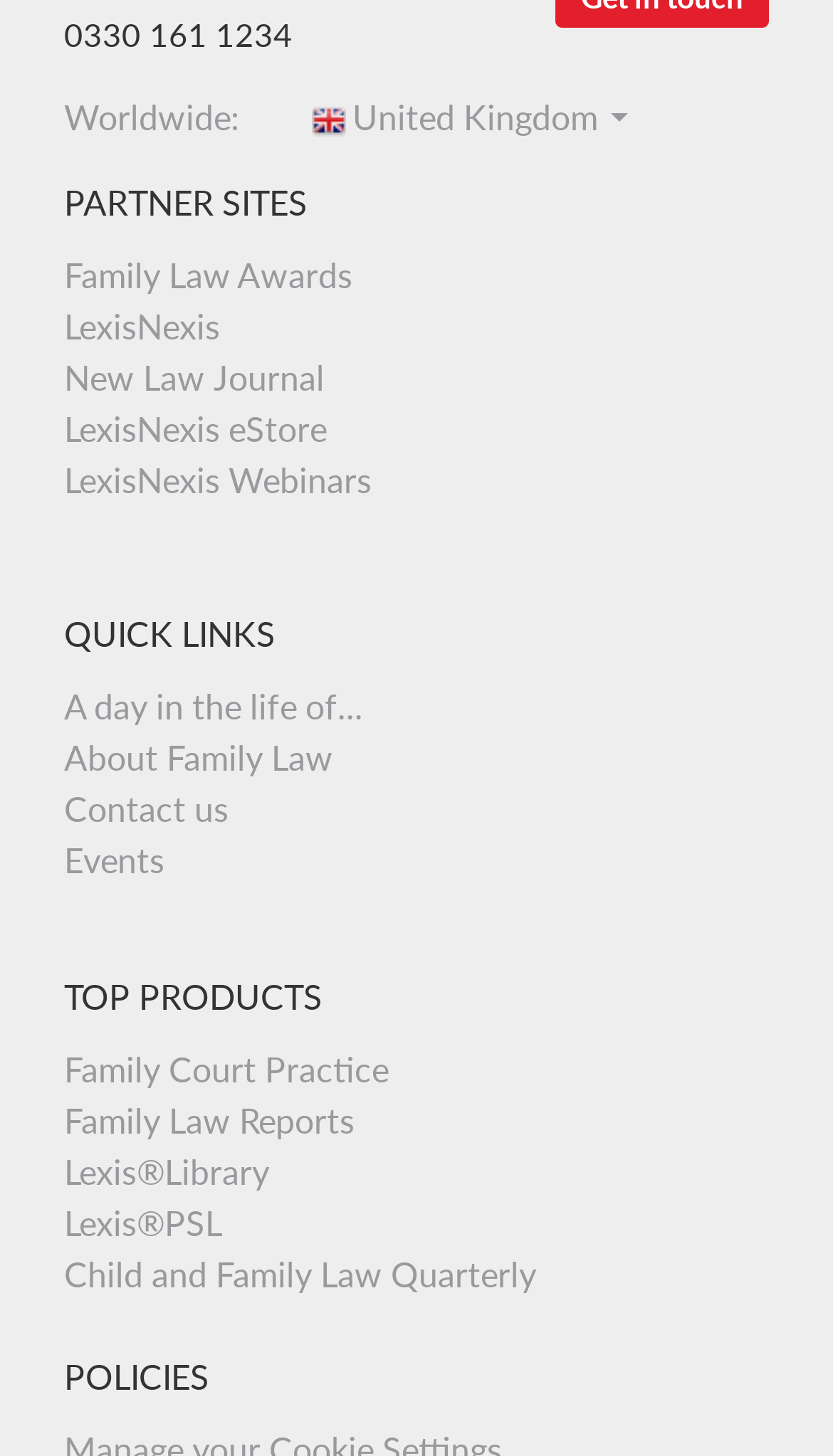Identify the bounding box for the described UI element. Provide the coordinates in (top-left x, top-left y, bottom-right x, bottom-right y) format with values ranging from 0 to 1: LexisNexis Webinars

[0.077, 0.315, 0.446, 0.343]